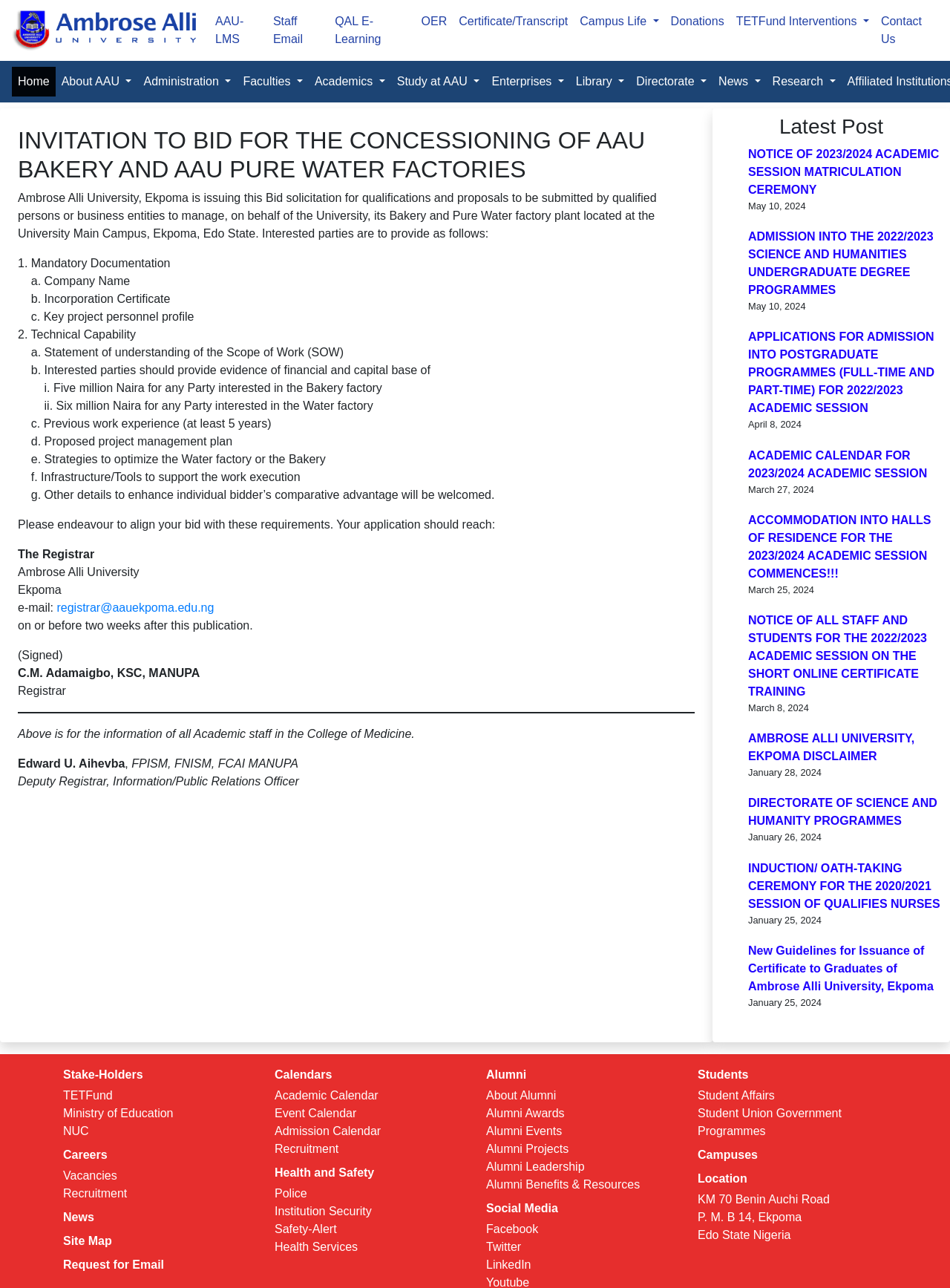Provide the bounding box coordinates of the HTML element this sentence describes: "AMBROSE ALLI UNIVERSITY, EKPOMA DISCLAIMER".

[0.788, 0.568, 0.963, 0.592]